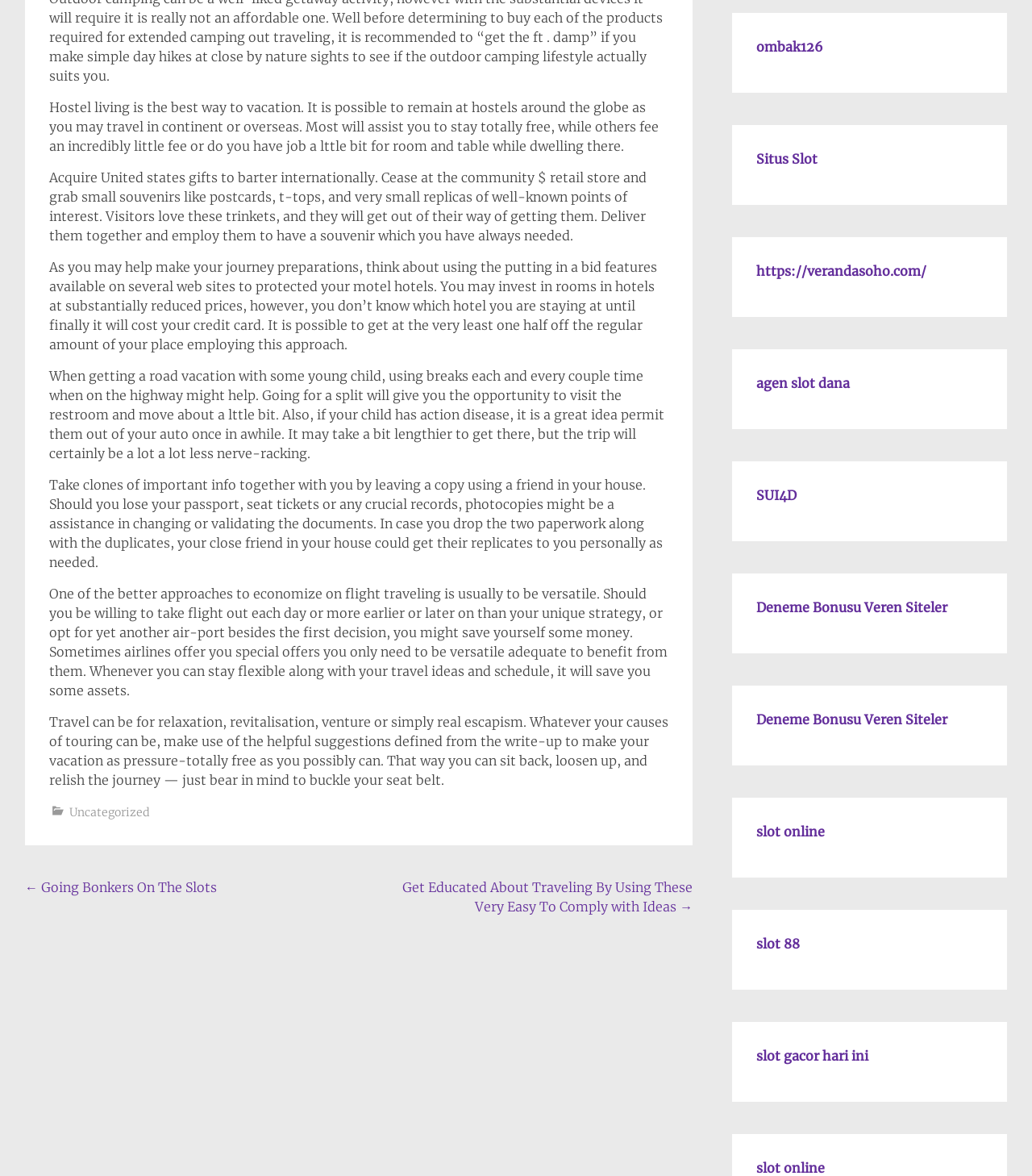Please locate the bounding box coordinates of the element that should be clicked to achieve the given instruction: "Visit 'ombak126'".

[0.733, 0.033, 0.798, 0.047]